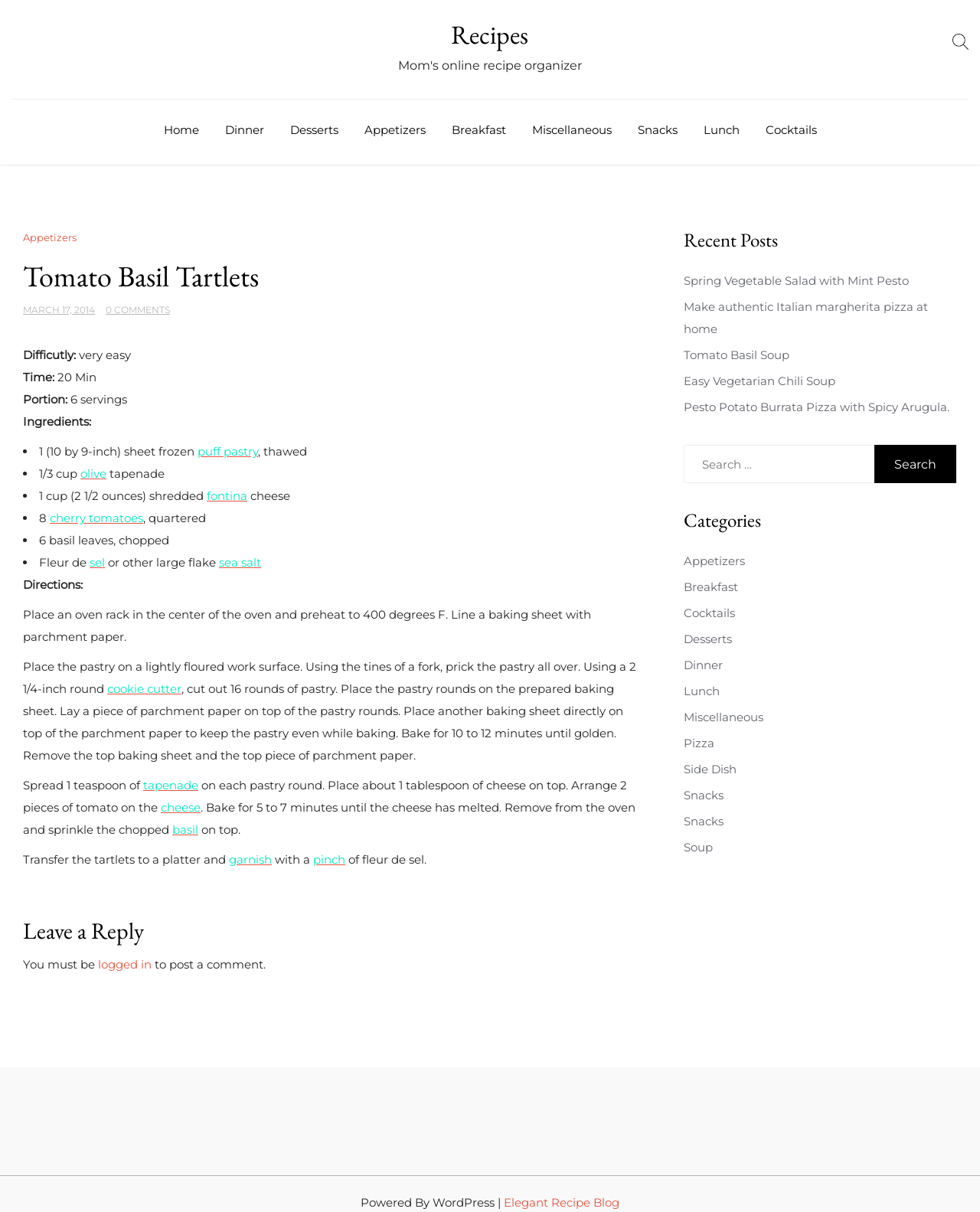What is the title or heading displayed on the webpage?

Tomato Basil Tartlets